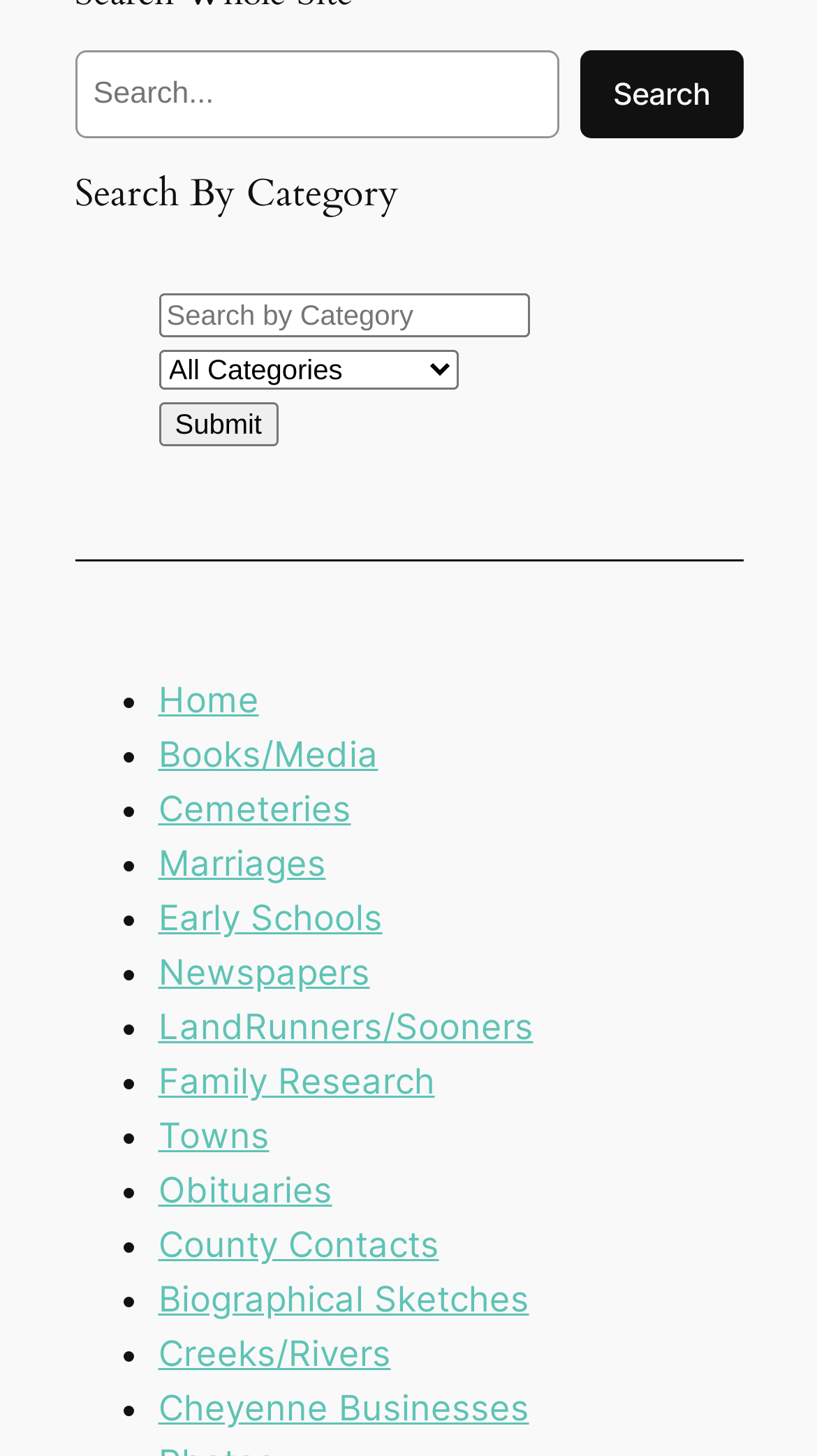Find the bounding box coordinates for the area that should be clicked to accomplish the instruction: "Go to the Home page".

[0.194, 0.466, 0.317, 0.495]